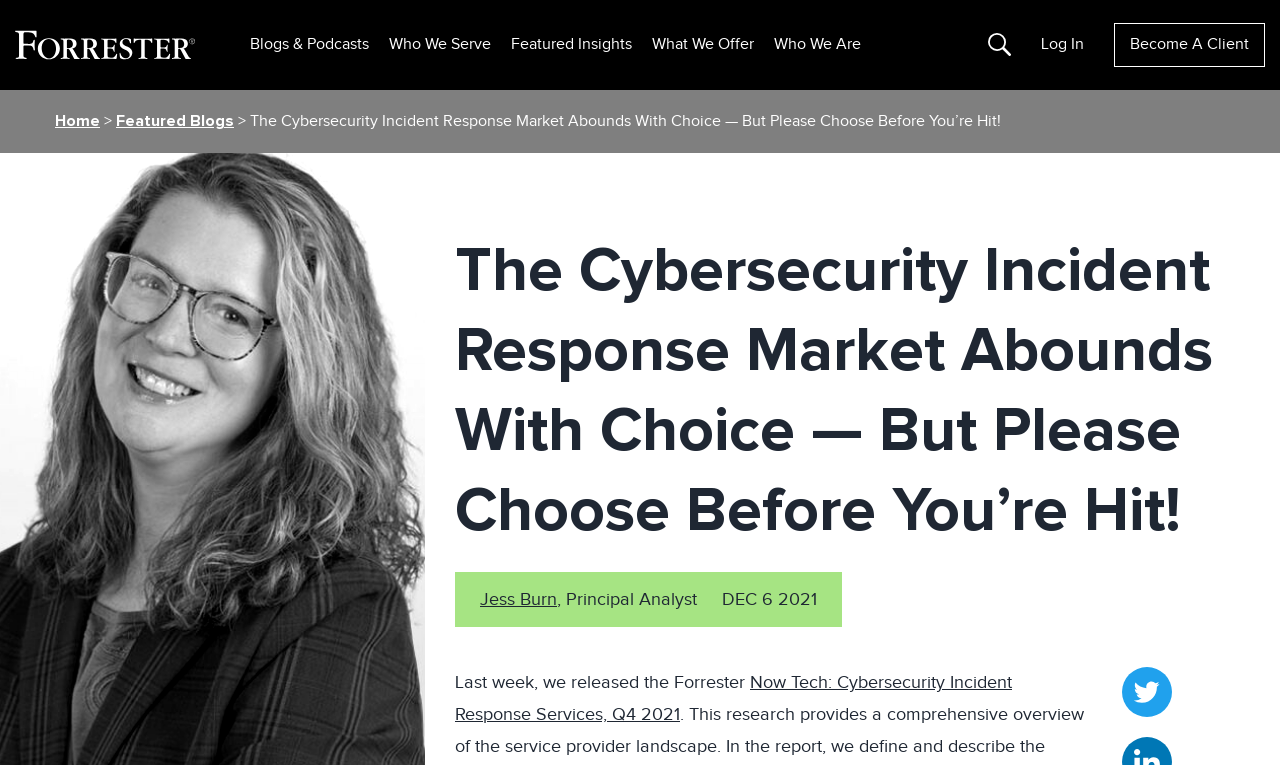Determine the bounding box coordinates of the clickable area required to perform the following instruction: "Read the blog about cybersecurity incident response". The coordinates should be represented as four float numbers between 0 and 1: [left, top, right, bottom].

[0.355, 0.305, 0.957, 0.722]